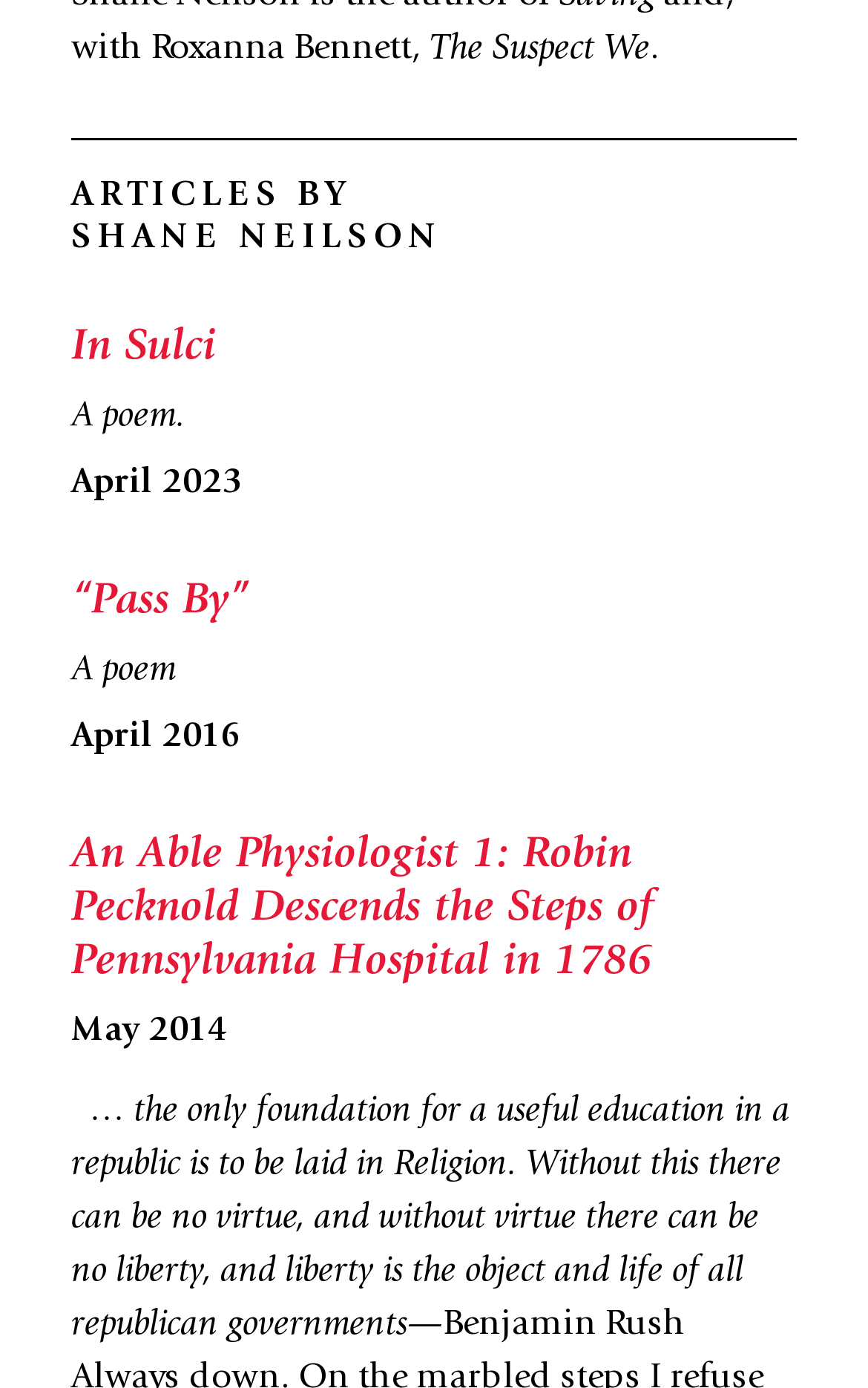Identify and provide the bounding box for the element described by: "“Pass By”".

[0.082, 0.419, 0.287, 0.451]